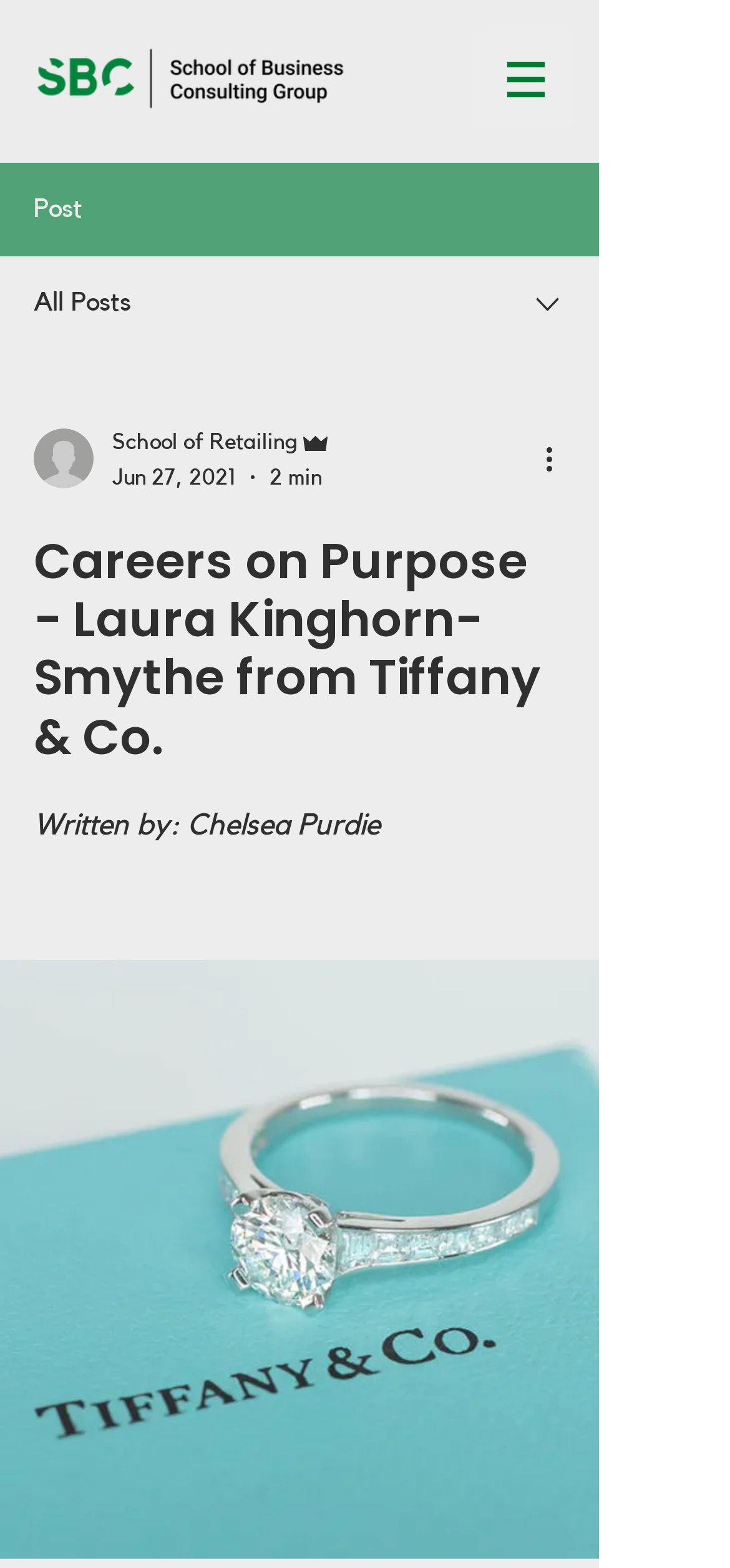Produce an extensive caption that describes everything on the webpage.

The webpage appears to be a blog post or article page. At the top left, there is a link with no text. To the right of this link, there is a navigation menu labeled "Site" with a button that has a popup menu. This navigation menu is accompanied by a small image.

Below the navigation menu, there are two static text elements, "Post" and "All Posts", positioned side by side. To the right of these text elements, there is an image.

Further down, there is a combobox with a dropdown menu. Above the combobox, there is an image of a writer, accompanied by text "Writer's picture". Below the combobox, there are several generic elements, including an image, text "School of Retailing", text "Admin" with an image, text "Jun 27, 2021", and text "2 min". 

To the right of these generic elements, there is a button labeled "More actions" with an image. Below this button, there is a heading that spans the width of the page, titled "Careers on Purpose - Laura Kinghorn-Smythe from Tiffany & Co.". 

Under the heading, there is a static text element "Written by: Chelsea Purdie". At the bottom of the page, there is a button that spans the width of the page. The webpage appears to have a mix of navigation, images, and text content.